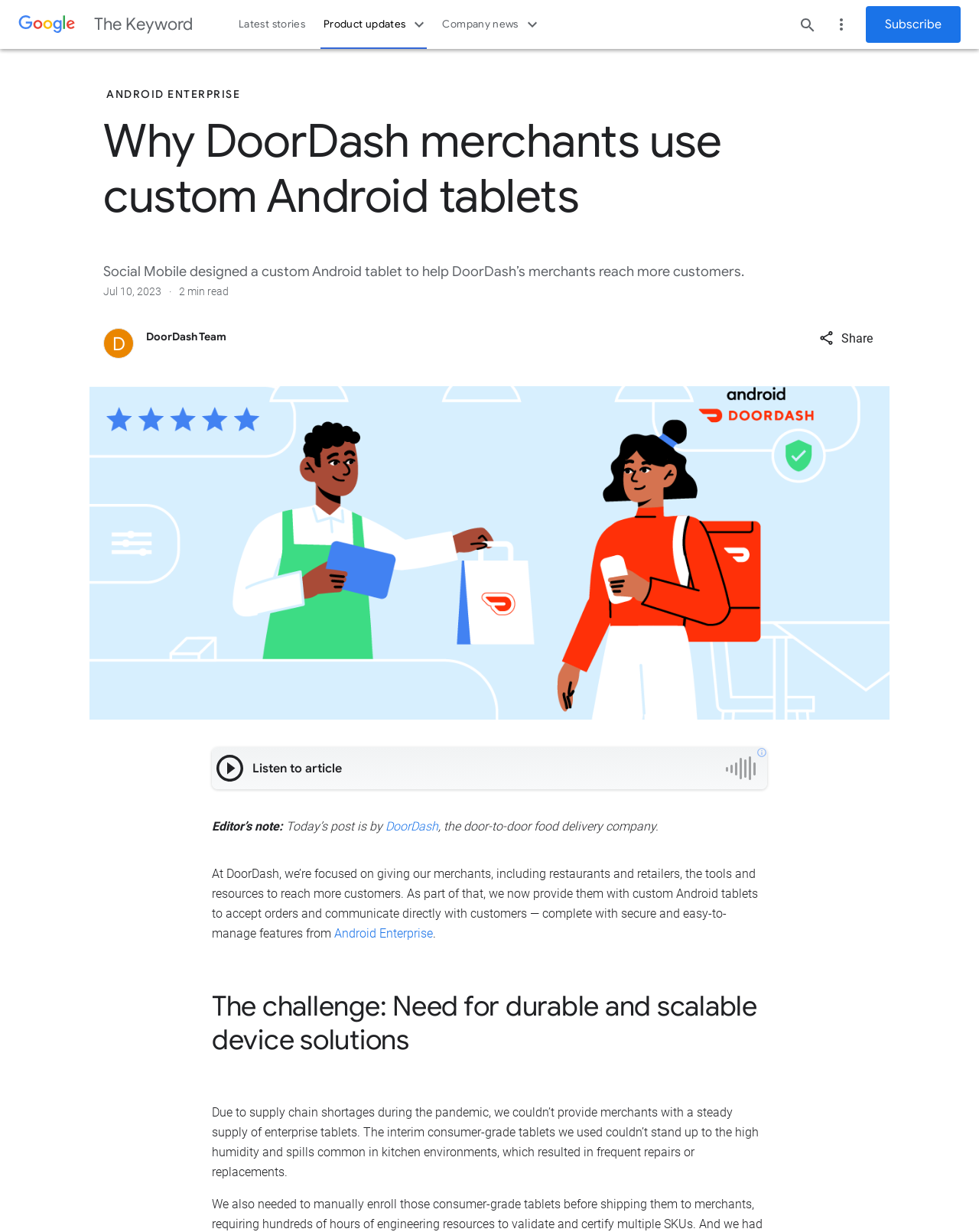Identify the bounding box of the HTML element described here: "Palace of Berlin – Humboldtforum". Provide the coordinates as four float numbers between 0 and 1: [left, top, right, bottom].

None